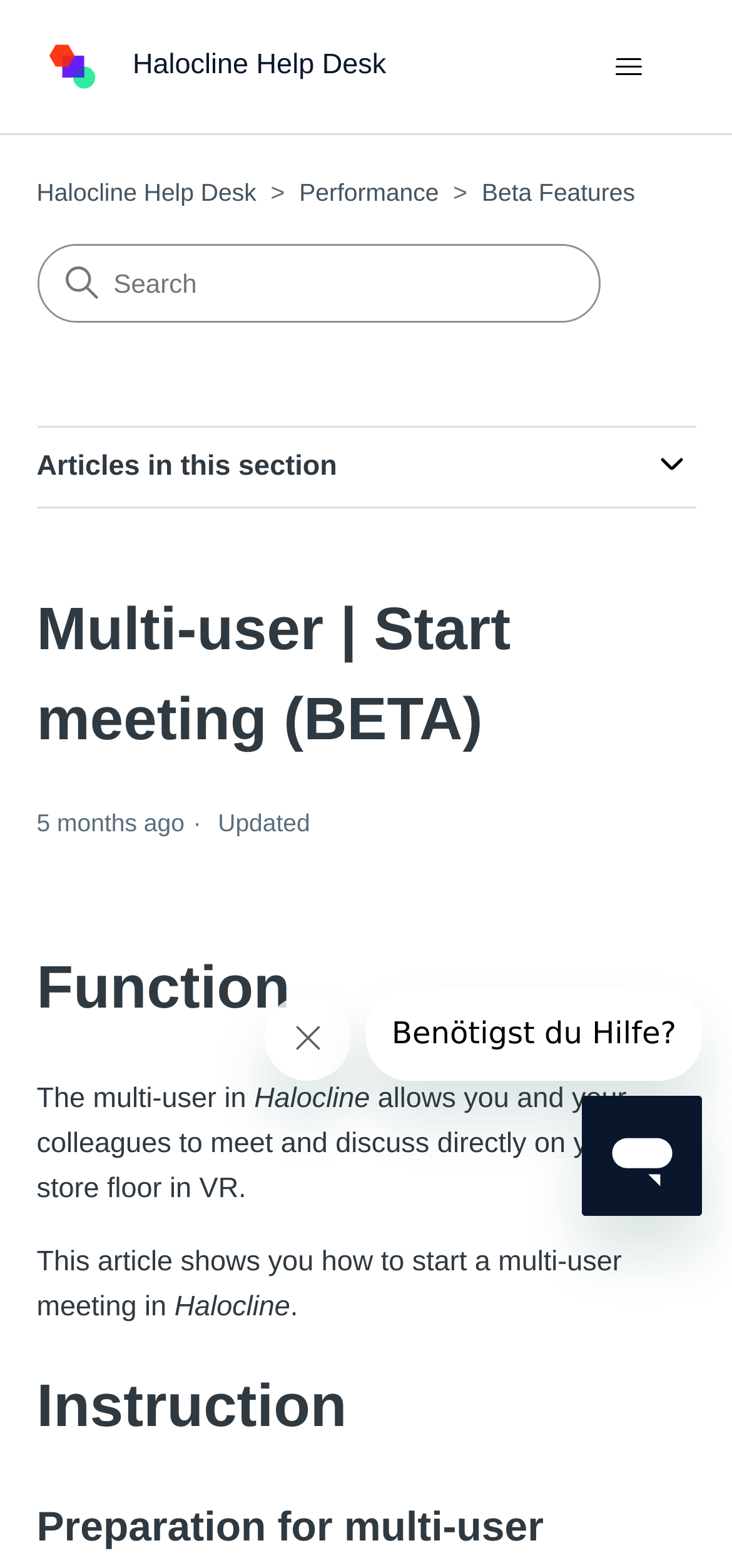Bounding box coordinates are specified in the format (top-left x, top-left y, bottom-right x, bottom-right y). All values are floating point numbers bounded between 0 and 1. Please provide the bounding box coordinate of the region this sentence describes: Beta Features

[0.658, 0.114, 0.868, 0.132]